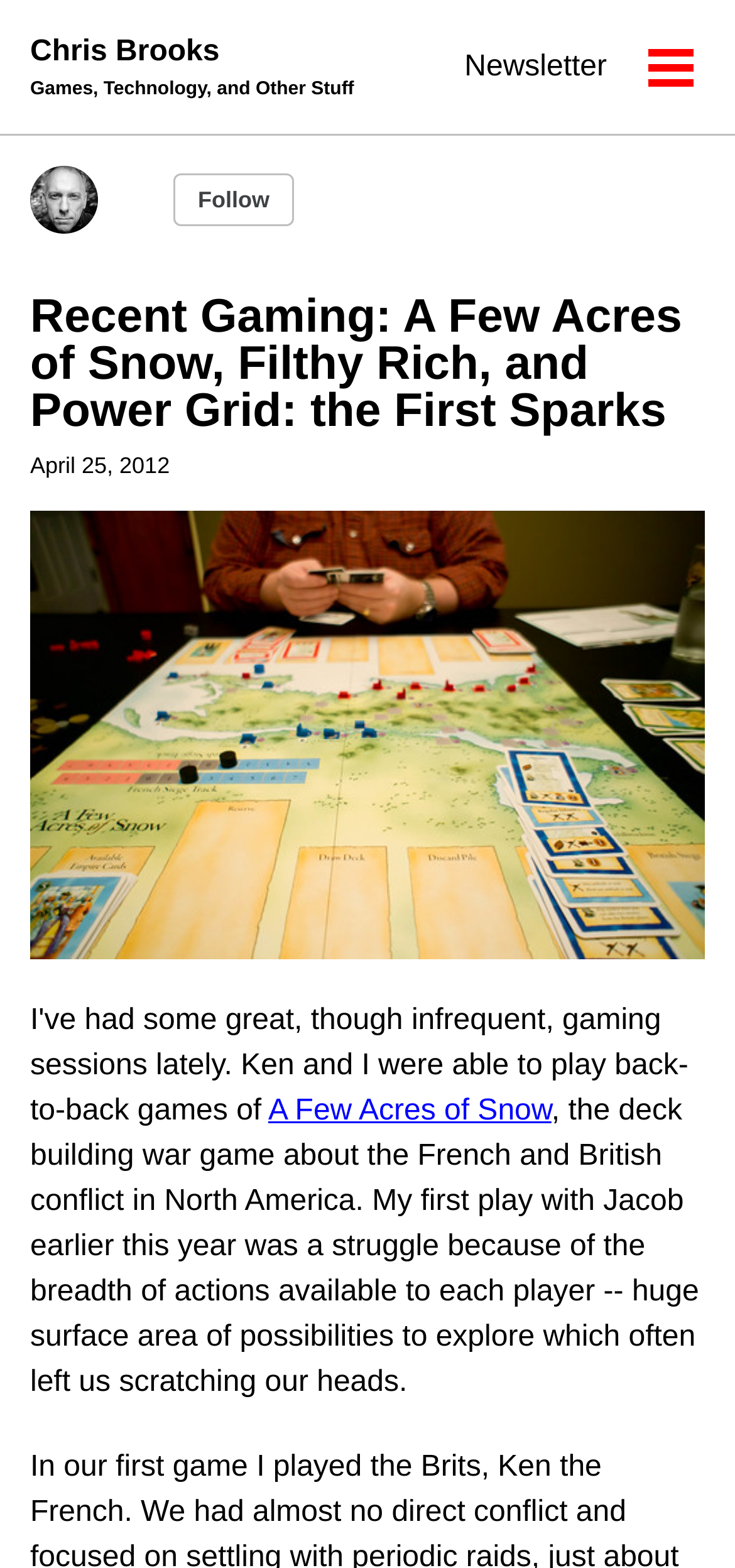Answer this question in one word or a short phrase: What is the topic of the post?

Gaming